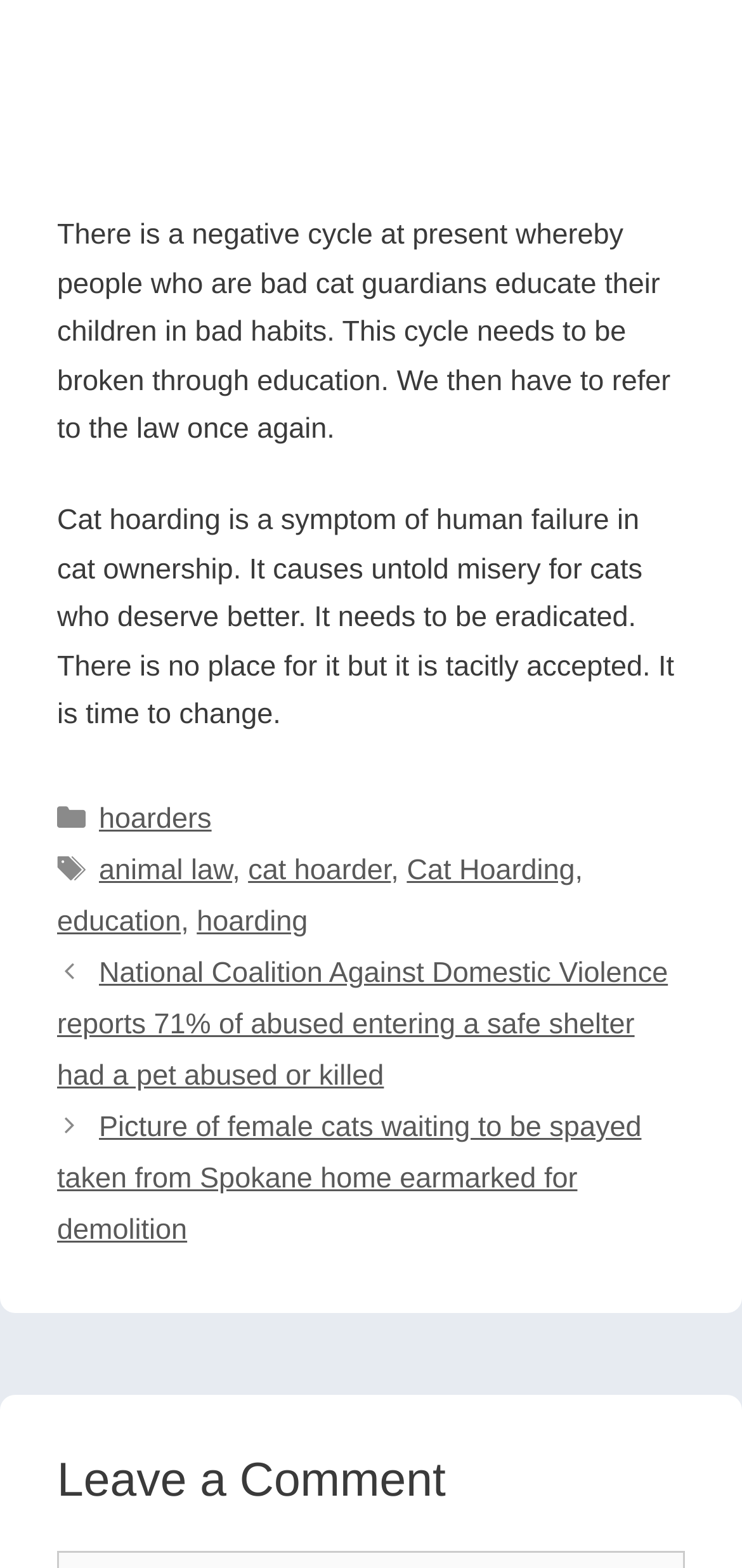Provide the bounding box coordinates for the UI element that is described as: "parent_node: Comment name="email" placeholder="Email"".

[0.077, 0.91, 0.877, 0.964]